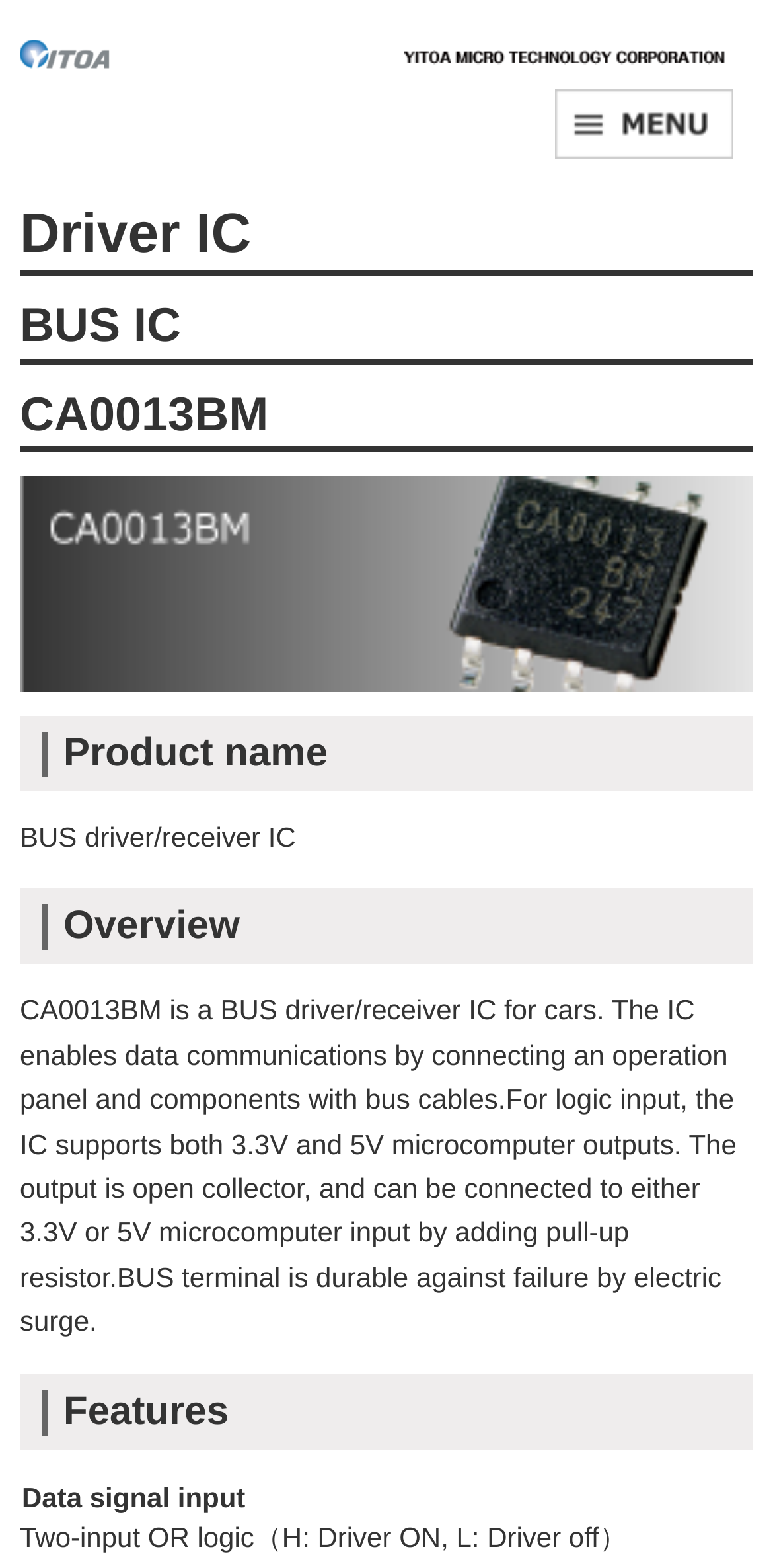Write an exhaustive caption that covers the webpage's main aspects.

The webpage is about a product called CA0013BM, which is a BUS driver/receiver IC for cars. At the top, there is a heading with the company name "YITOA MICRO TECHNOLOGY CORPORATION" and a link to the company's website. Below the company name, there are three headings: "Driver IC", "BUS IC", and "CA0013BM", which are aligned to the left. 

To the right of the "CA0013BM" heading, there is an image of the product. Below the image, there is a heading "Product name" followed by a text "BUS driver/receiver IC". 

Further down, there is a heading "Overview" followed by a paragraph of text that describes the product's features, such as enabling data communications between an operation panel and components with bus cables, supporting both 3.3V and 5V microcomputer outputs, and having an open collector output. 

Below the overview section, there is a heading "Features" with a subheading "Data signal input".